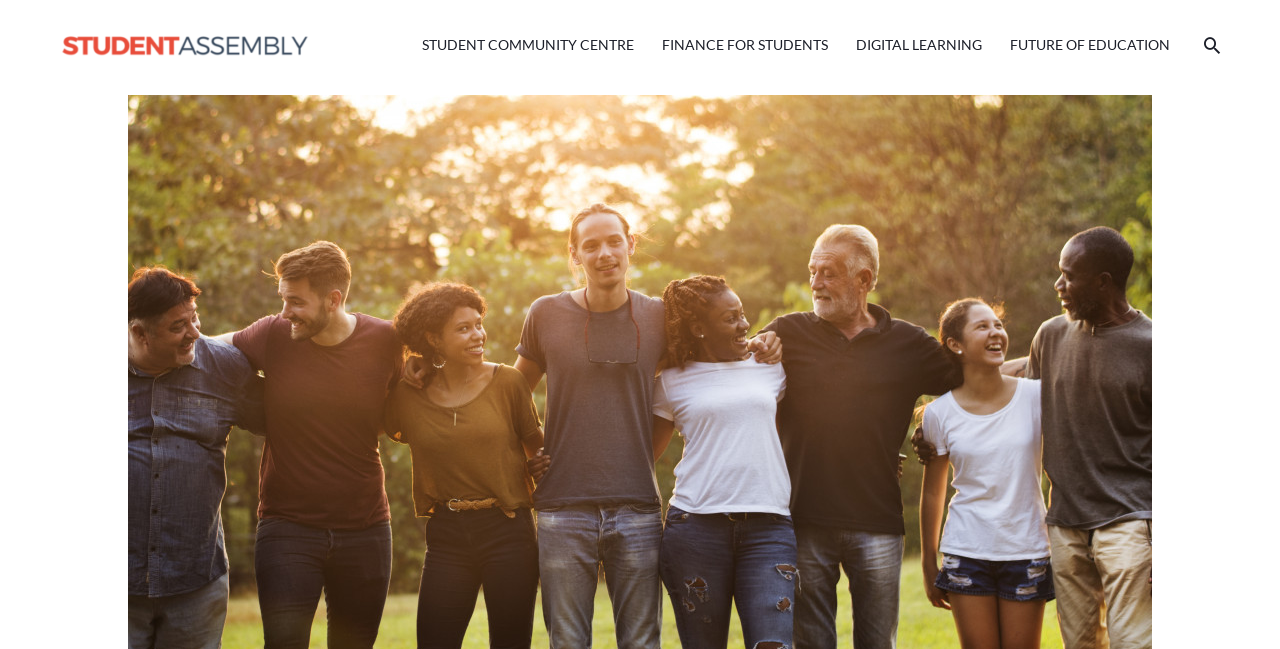Determine and generate the text content of the webpage's headline.

Four Main Problems Cause by Fragmented Communities in the U.S.